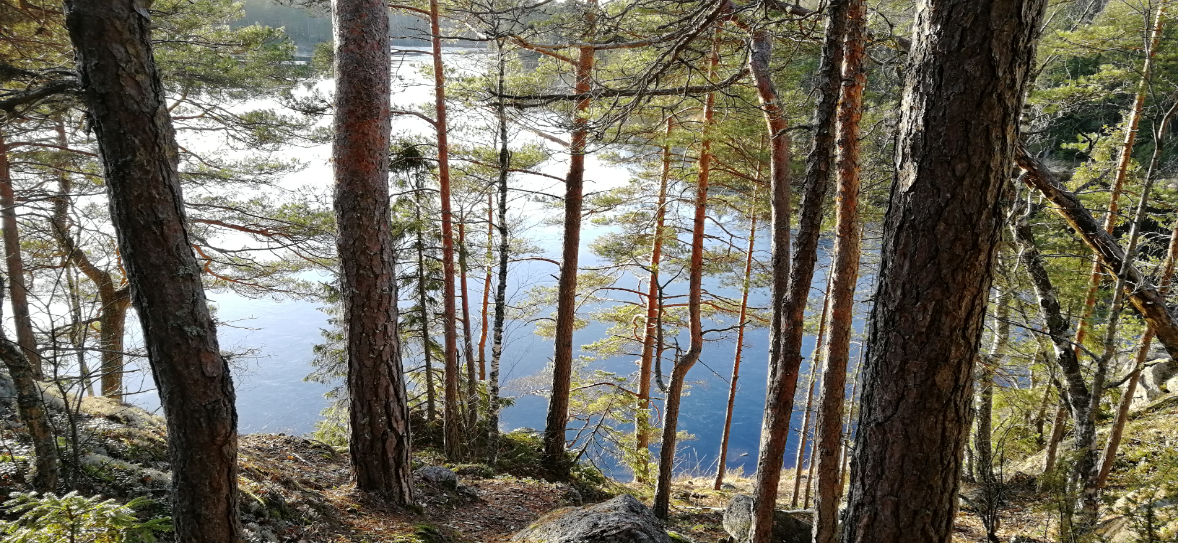Examine the image carefully and respond to the question with a detailed answer: 
What is reflected in the lake's water?

According to the caption, 'the tranquil waters that reflect the surrounding greenery', implying that the lake's water reflects the surrounding natural environment, specifically the greenery.